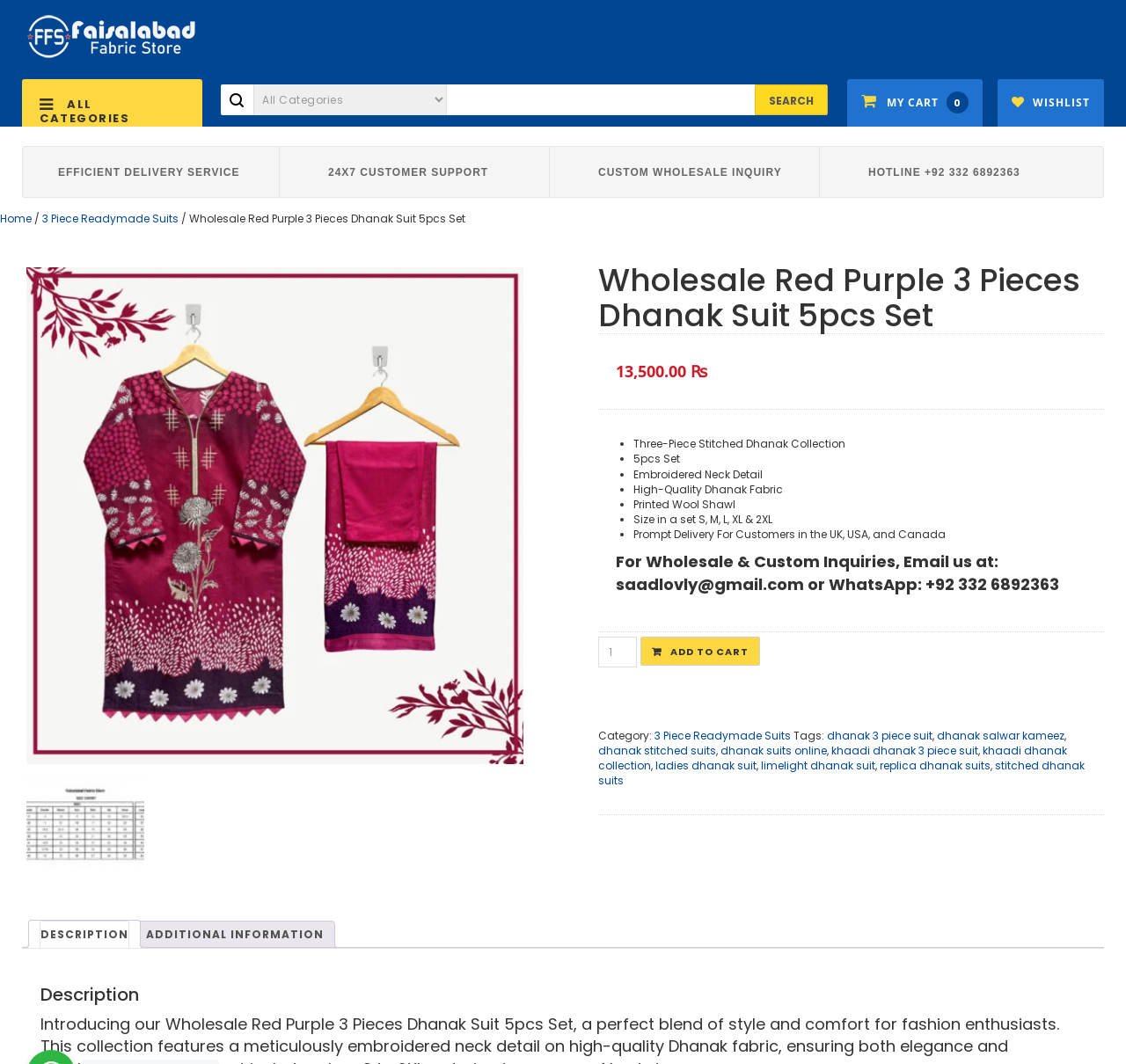Please identify the bounding box coordinates of the element on the webpage that should be clicked to follow this instruction: "Click on the link to see more comments". The bounding box coordinates should be given as four float numbers between 0 and 1, formatted as [left, top, right, bottom].

None